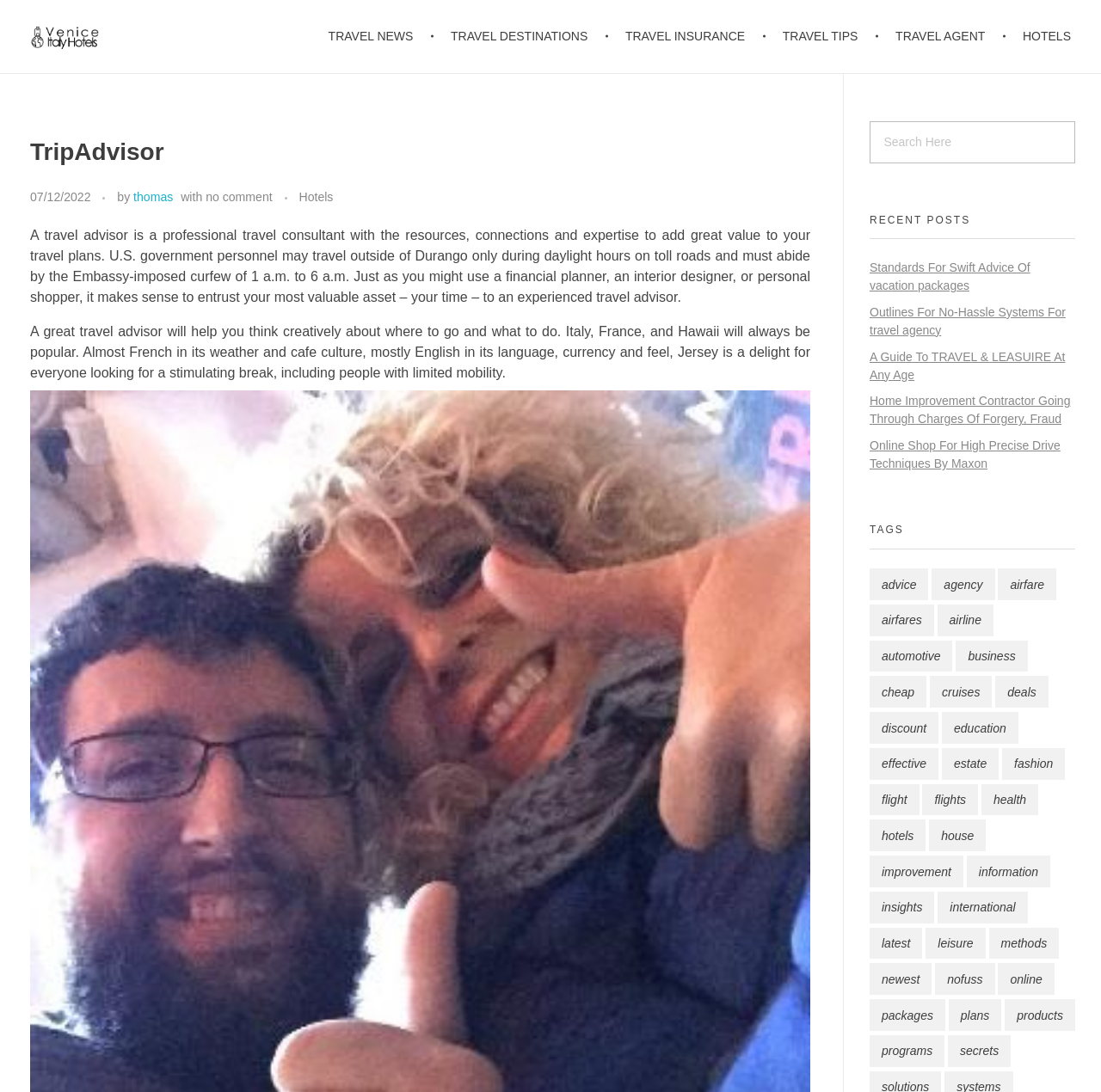Predict the bounding box coordinates of the area that should be clicked to accomplish the following instruction: "Search for travel information". The bounding box coordinates should consist of four float numbers between 0 and 1, i.e., [left, top, right, bottom].

[0.79, 0.111, 0.977, 0.149]